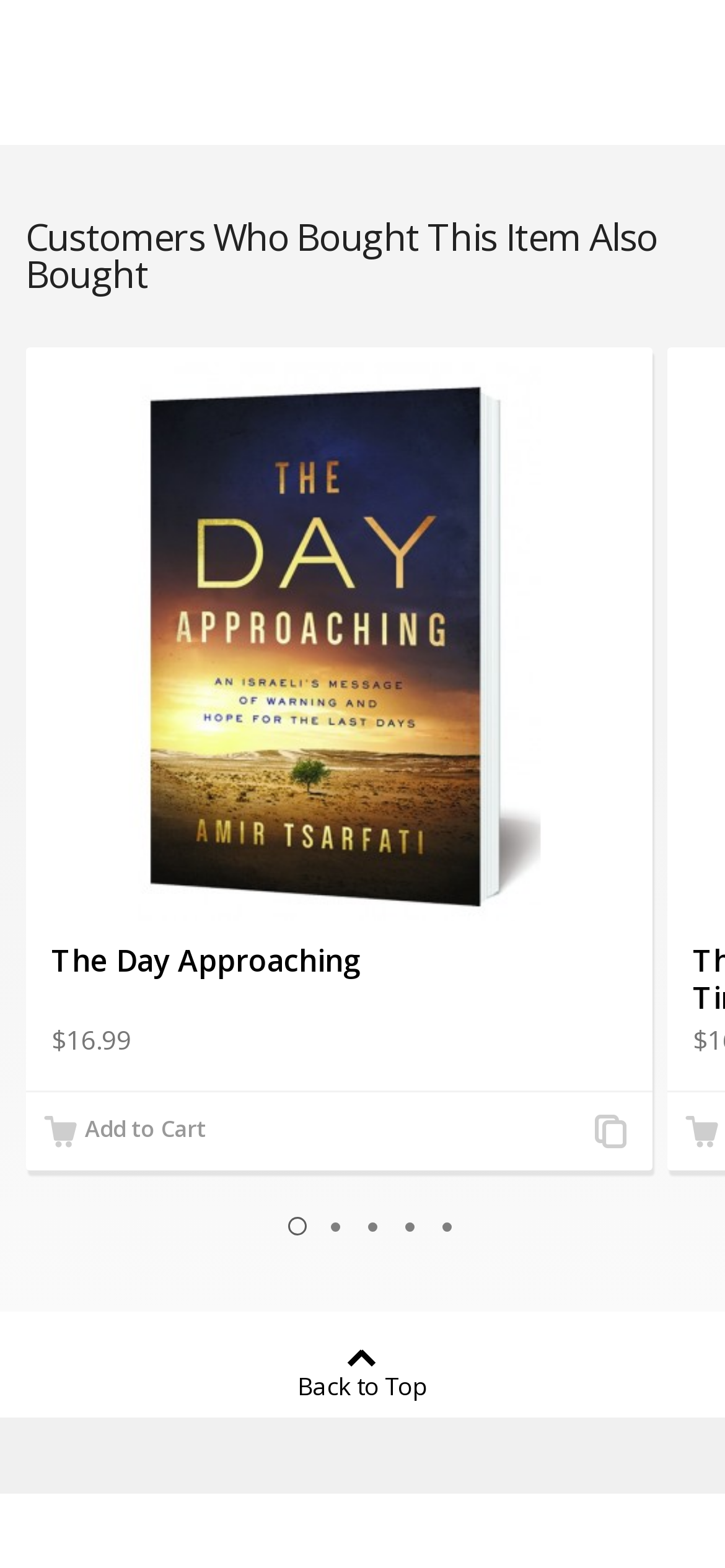What is the alternative action to adding the product to the cart?
Please answer using one word or phrase, based on the screenshot.

Add to Compare